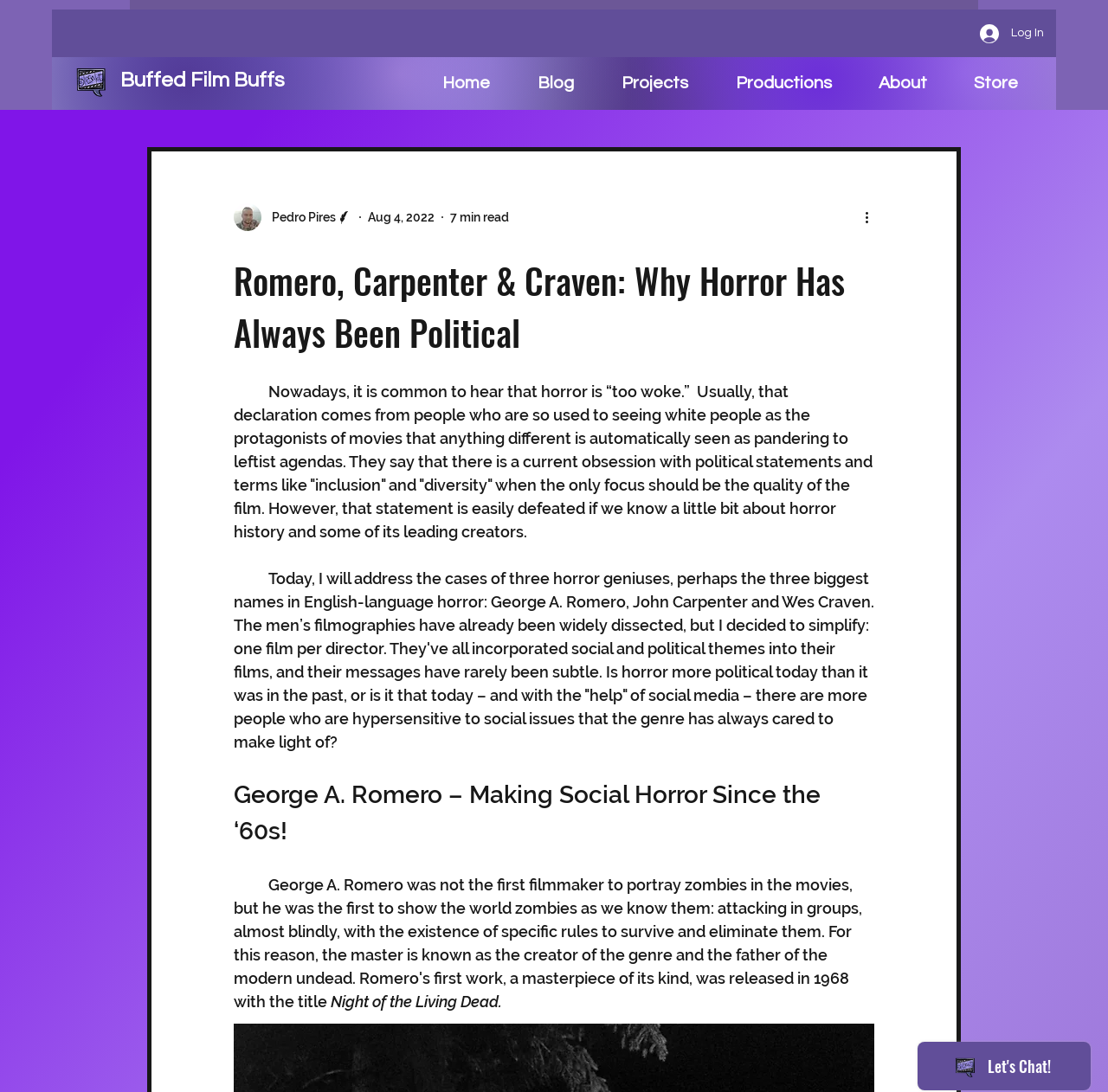What is the topic of the article?
Provide a concise answer using a single word or phrase based on the image.

Horror movies